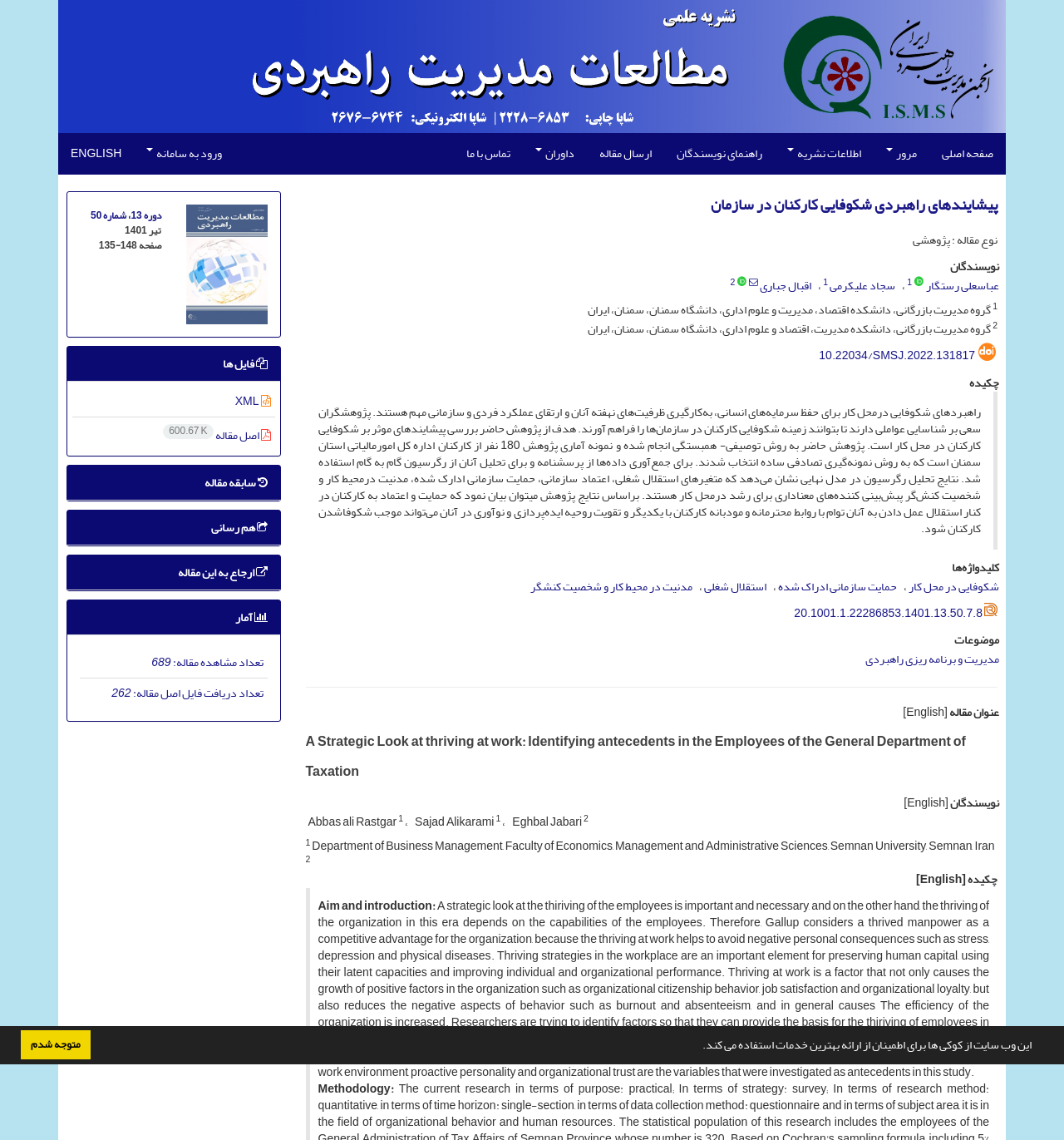Provide the bounding box coordinates of the section that needs to be clicked to accomplish the following instruction: "browse the topics."

[0.897, 0.552, 0.939, 0.571]